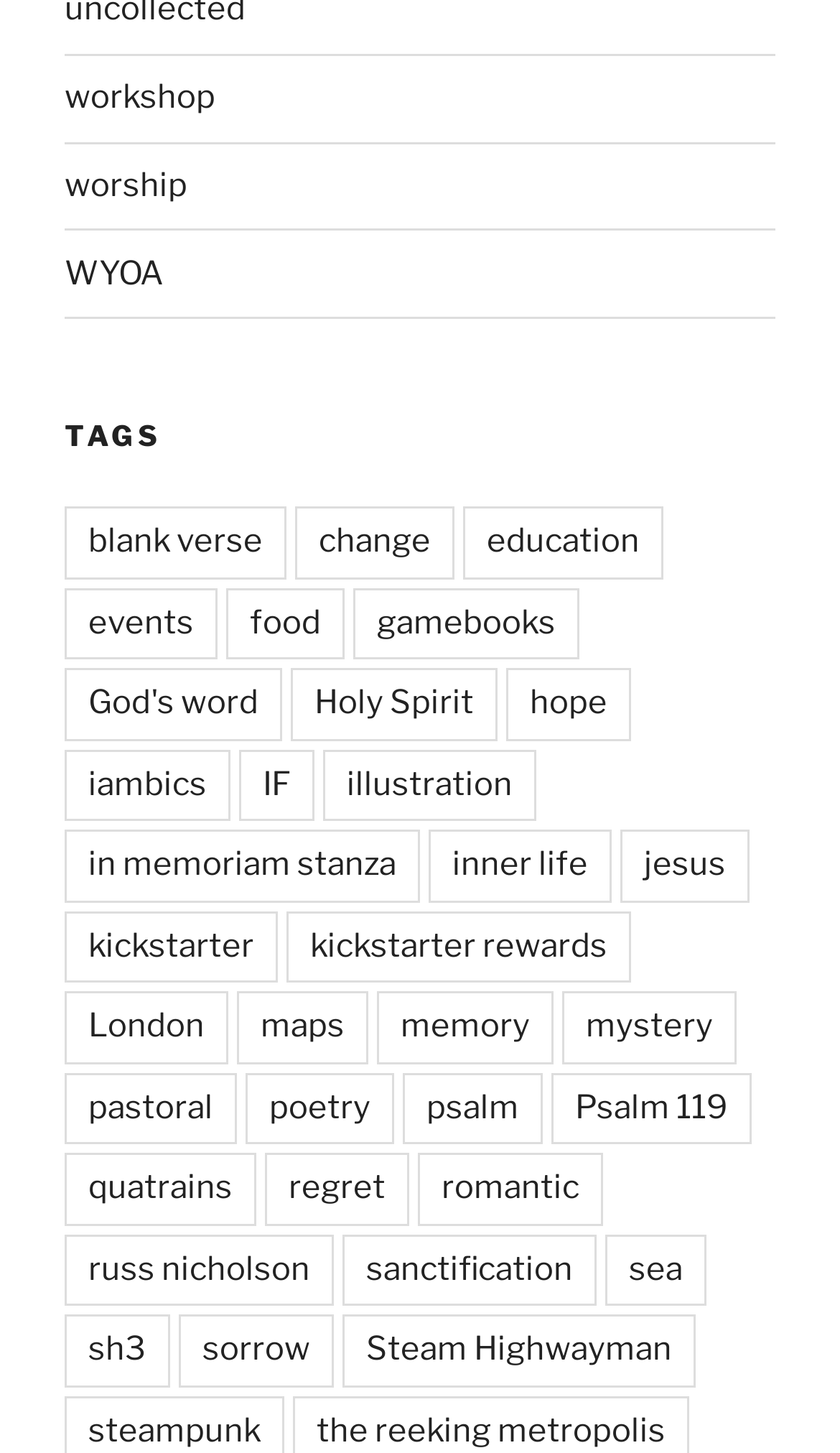Could you provide the bounding box coordinates for the portion of the screen to click to complete this instruction: "explore the 'Steam Highwayman' link"?

[0.408, 0.905, 0.828, 0.954]